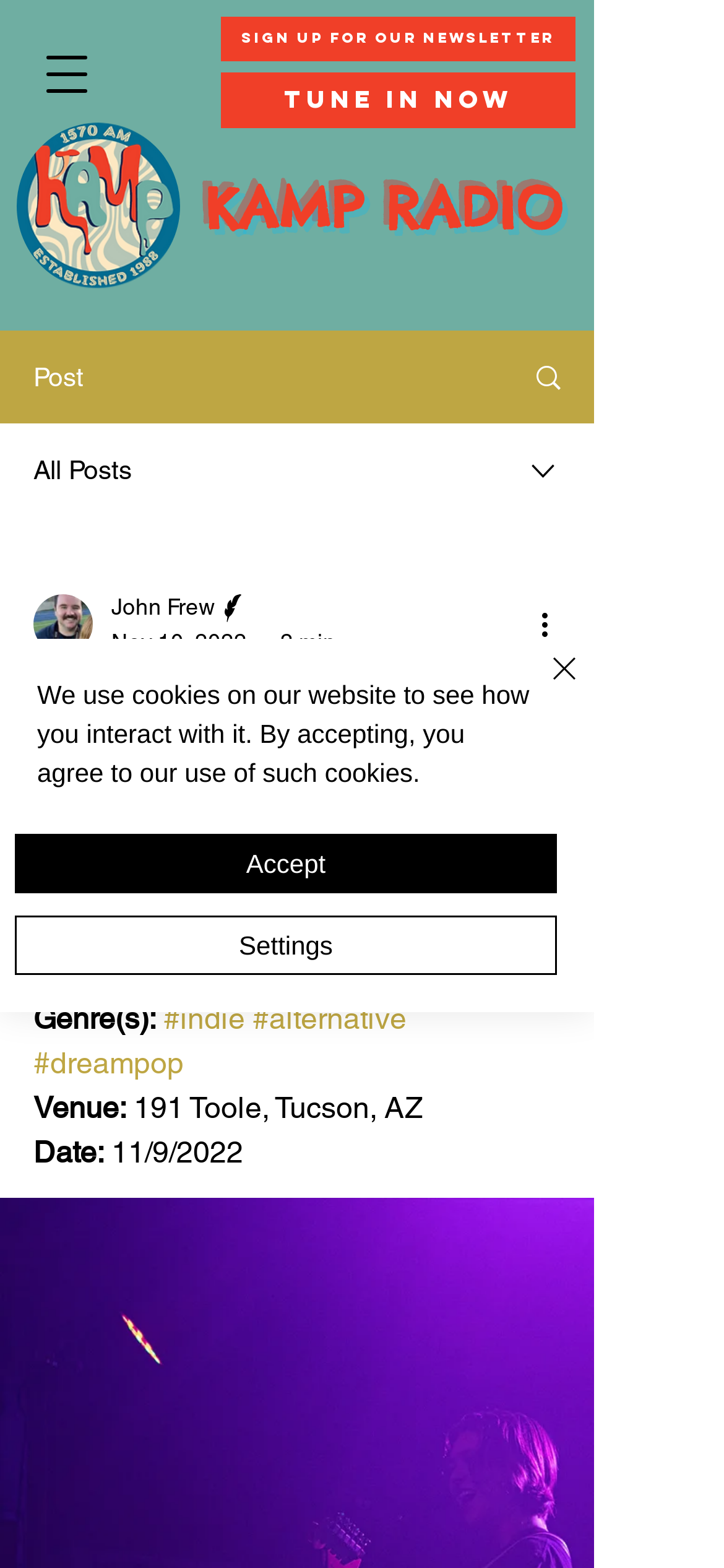Generate a comprehensive description of the webpage content.

This webpage appears to be an article about a music event, specifically a concert by Snail Mail at 191 Toole in Tucson, Arizona on November 9, 2022. 

At the top of the page, there is a navigation menu button on the left and three links on the right: "SIGN UP FOR OUR NEWSLETTER", "TUNE IN NOW", and "KAMP RADIO". Below these links, there is a logo image of KAMP radio. 

On the left side of the page, there is a section with a heading "Post" and a link to "All Posts". Below this section, there is a combobox with a writer's picture and name, John Frew, and the date of the post, November 10, 2022. 

The main content of the page is an article about Snail Mail's concert, with a heading "Snail Mail's "Turkey Time" Returns to Arizona". The article includes details about the concert, such as the headliner, opener, genres, venue, and date. 

On the right side of the page, there are three links to social media platforms: Phone, Email, and Facebook. 

At the bottom of the page, there is a cookie alert with buttons to "Accept", "Settings", and "Close".